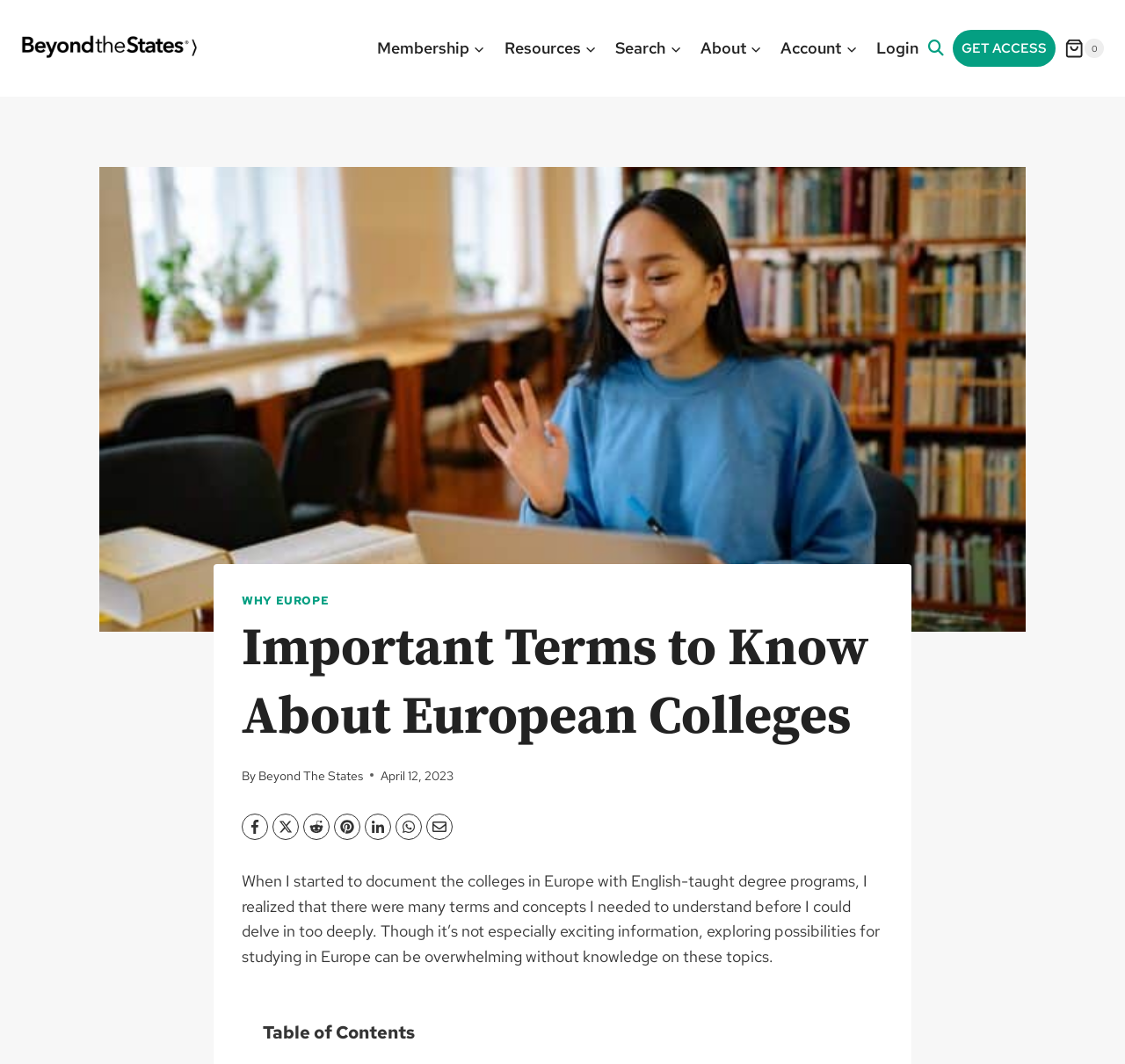How many social media links are there?
Please answer the question as detailed as possible based on the image.

I counted the number of social media links at the bottom of the webpage, which are 'Facebook', 'X', 'Reddit', 'Pinterest', 'LinkedIn', 'WhatsApp', and 'Email'.